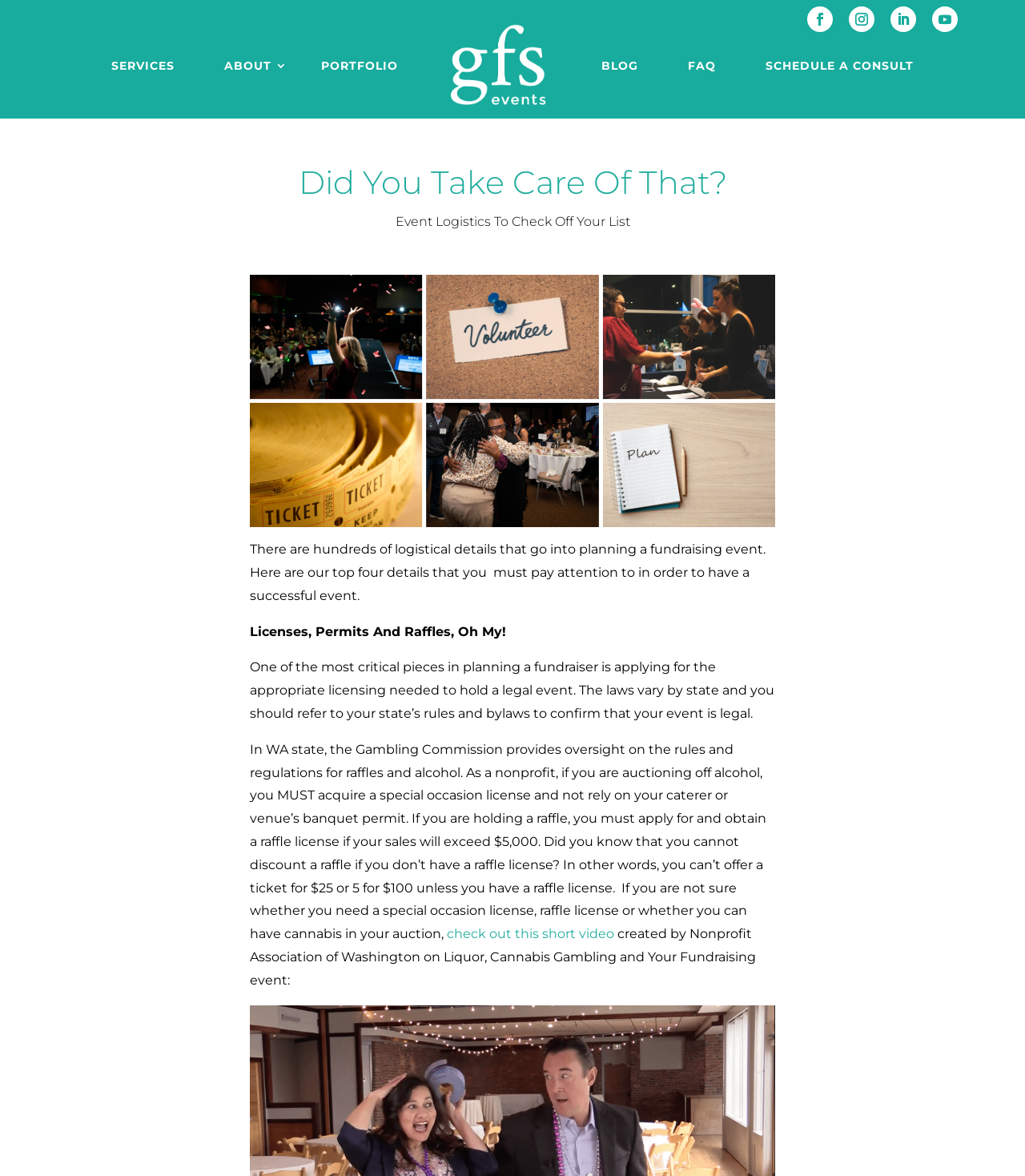Provide an in-depth description of the elements and layout of the webpage.

The webpage is about event logistics and planning, specifically focusing on fundraising events. At the top, there is a navigation menu with links to "SERVICES", "ABOUT 3", "PORTFOLIO", an empty link, "BLOG", "FAQ", and "SCHEDULE A CONSULT". To the right of the navigation menu, there are four social media links represented by icons.

Below the navigation menu, there is a heading that reads "Did You Take Care Of That? Event Logistics To Check Off Your List". Underneath this heading, there is a subheading with no text. 

The main content of the webpage starts with a paragraph of text that explains the importance of paying attention to logistical details when planning a fundraising event. This is followed by a heading "Licenses, Permits And Raffles, Oh My!" and a series of paragraphs that provide information about applying for licenses and permits, specifically in the state of Washington. The text explains the rules and regulations for raffles and alcohol, and provides a warning about the importance of obtaining the necessary licenses.

In the middle of the text, there is a link to a short video that provides more information on the topic. The video is created by the Nonprofit Association of Washington and is about liquor, cannabis, gambling, and fundraising events.